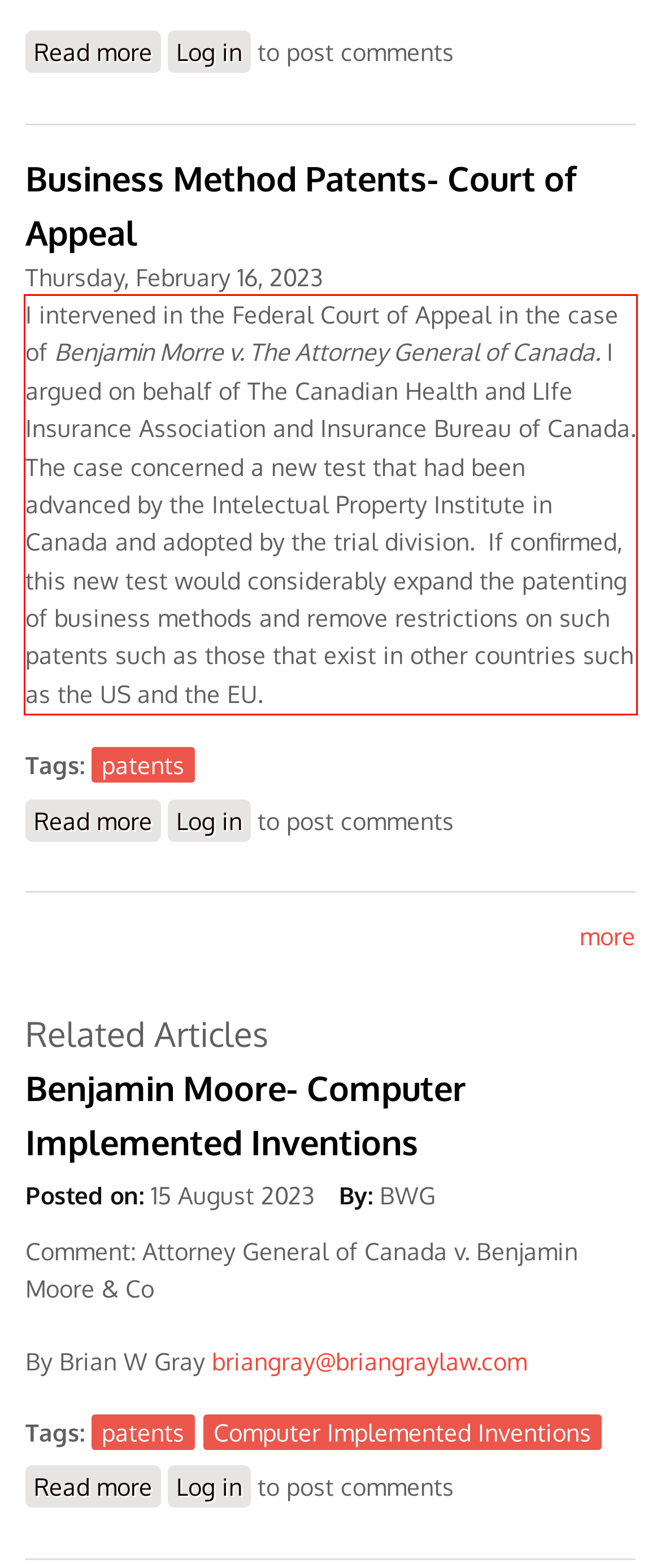You are provided with a screenshot of a webpage that includes a red bounding box. Extract and generate the text content found within the red bounding box.

I intervened in the Federal Court of Appeal in the case of Benjamin Morre v. The Attorney General of Canada. I argued on behalf of The Canadian Health and LIfe Insurance Association and Insurance Bureau of Canada. The case concerned a new test that had been advanced by the Intelectual Property Institute in Canada and adopted by the trial division. If confirmed, this new test would considerably expand the patenting of business methods and remove restrictions on such patents such as those that exist in other countries such as the US and the EU.